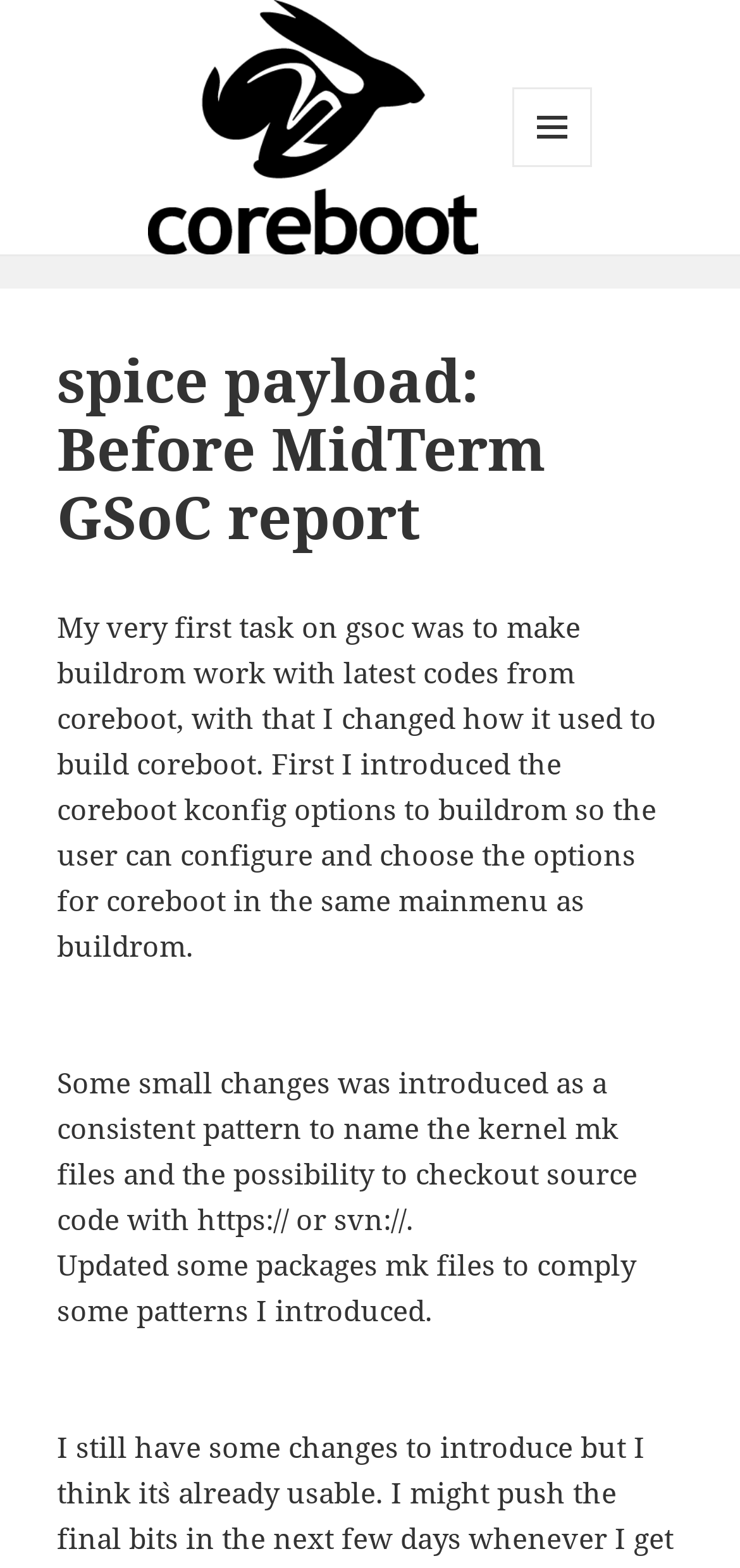Using the information from the screenshot, answer the following question thoroughly:
What is the author's first task on GSoC?

The author's first task on GSoC is to make buildrom work with the latest codes from coreboot, as mentioned in the static text on the webpage.